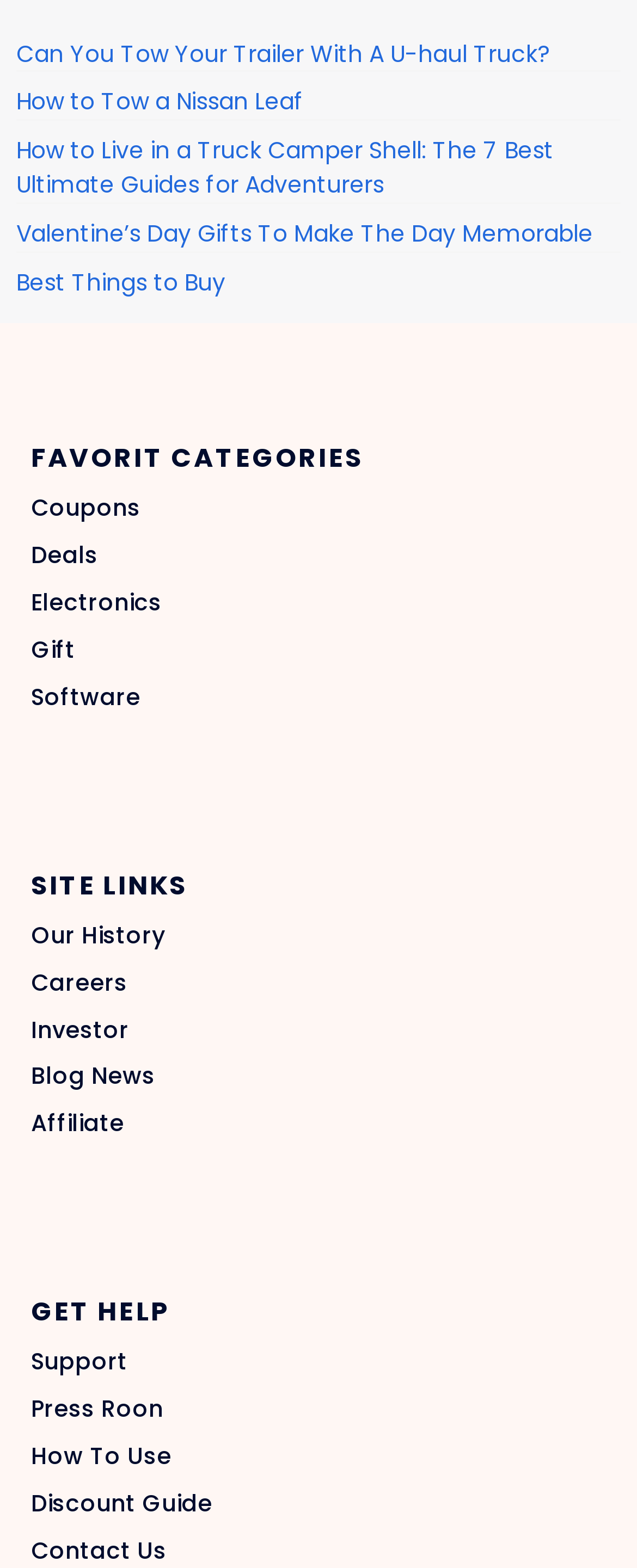Please identify the bounding box coordinates of the area that needs to be clicked to follow this instruction: "Explore favorite categories".

[0.049, 0.279, 0.951, 0.306]